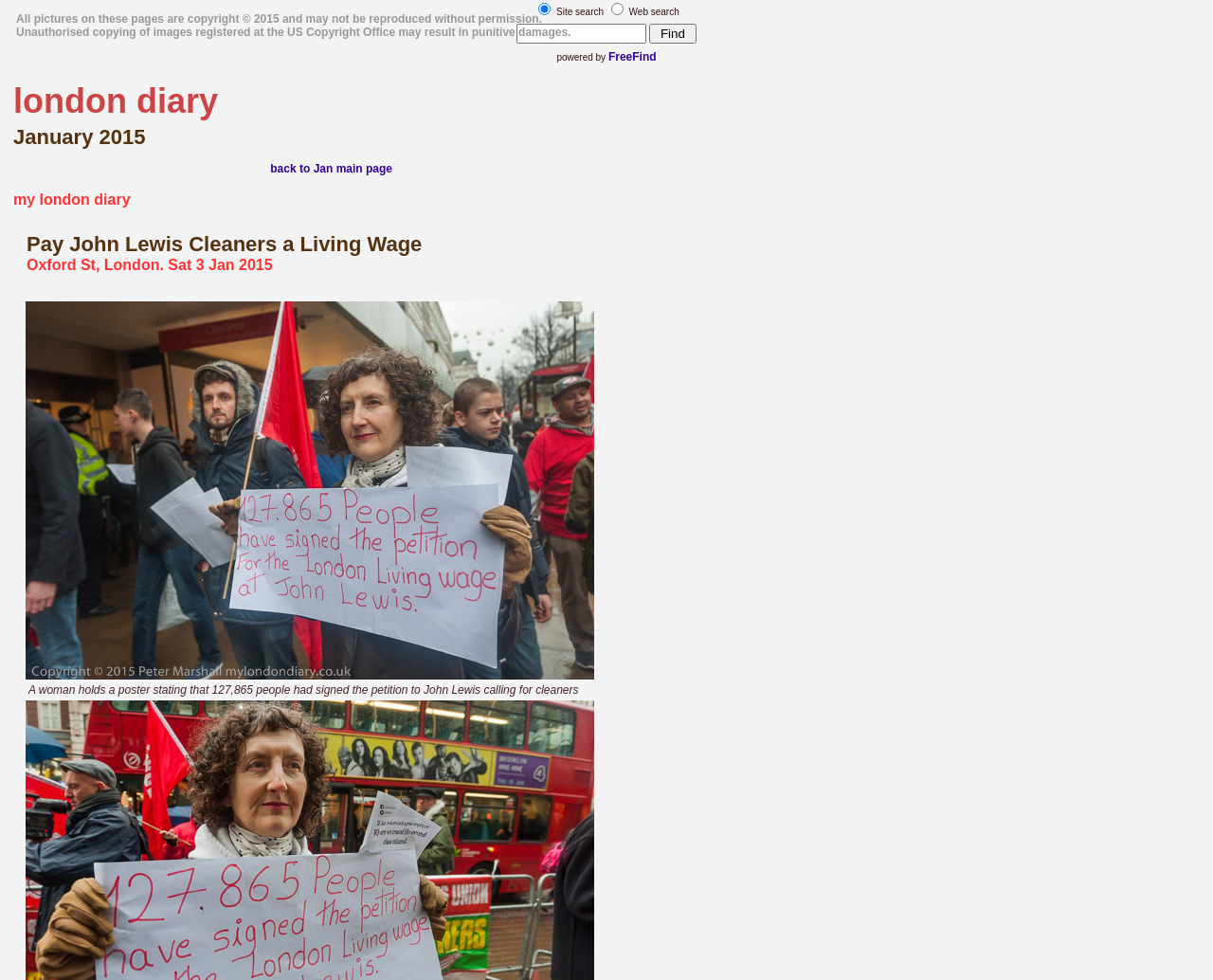Give a short answer using one word or phrase for the question:
What is the date of the event 'Pay John Lewis Cleaners a Living Wage'?

Sat 3 Jan 2015